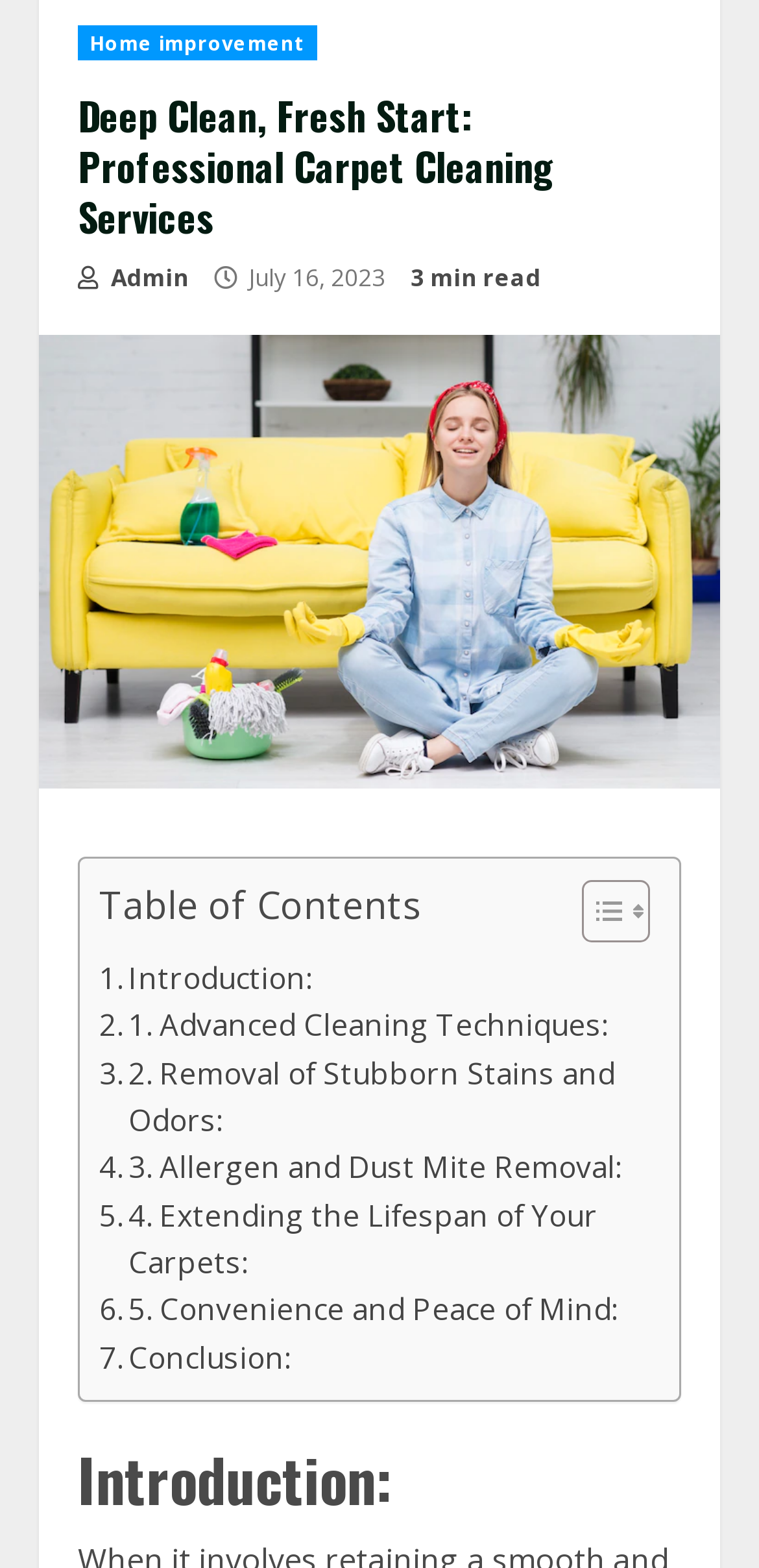Extract the bounding box coordinates for the HTML element that matches this description: "Conclusion:". The coordinates should be four float numbers between 0 and 1, i.e., [left, top, right, bottom].

[0.131, 0.85, 0.382, 0.88]